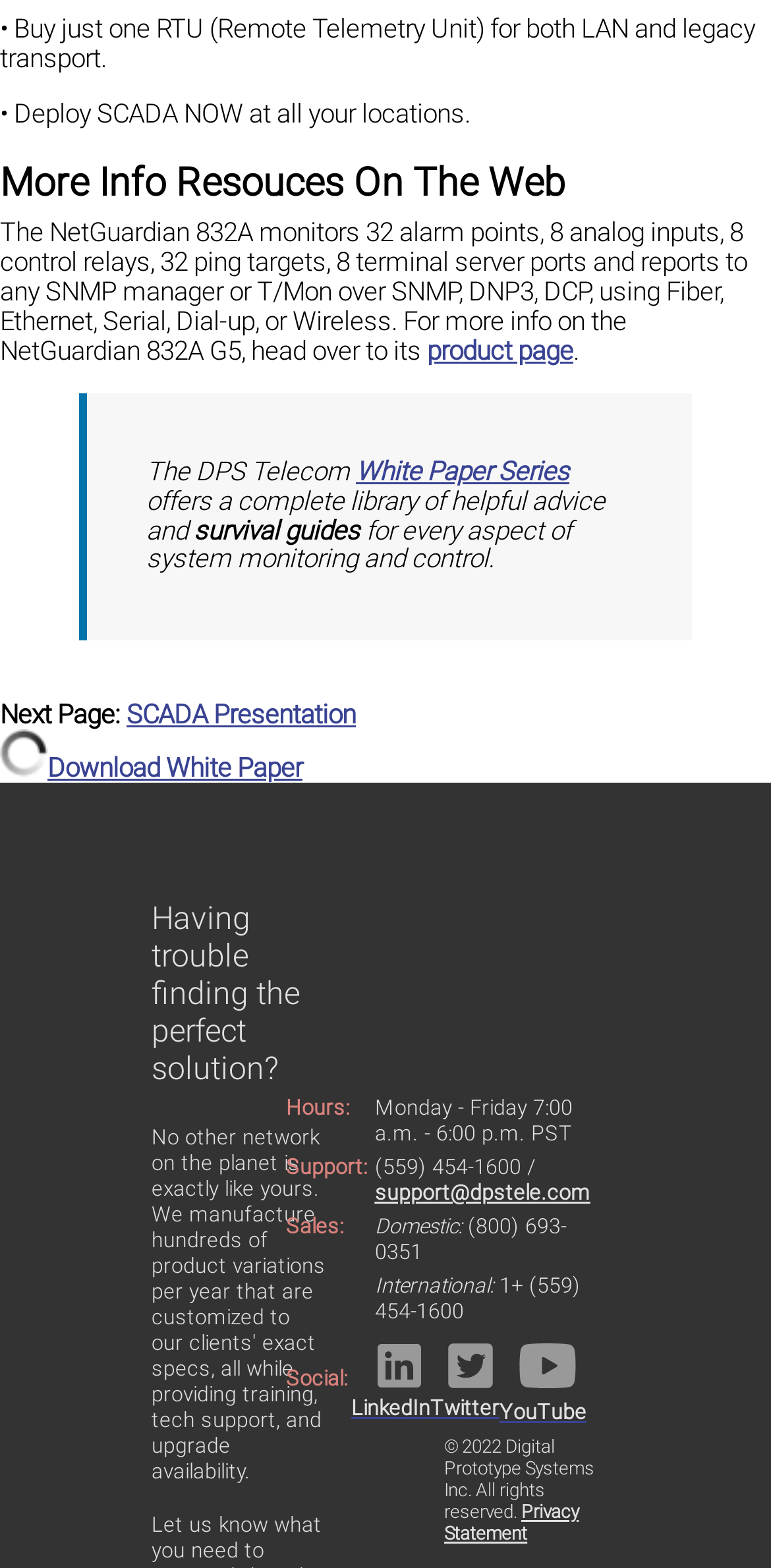What is the product mentioned in the webpage?
Using the image, elaborate on the answer with as much detail as possible.

The product is mentioned in the StaticText element with the text 'The NetGuardian 832A monitors 32 alarm points, 8 analog inputs, 8 control relays, 32 ping targets, 8 terminal server ports and reports to any SNMP manager or T/Mon over SNMP, DNP3, DCP, using Fiber, Ethernet, Serial, Dial-up, or Wireless.'